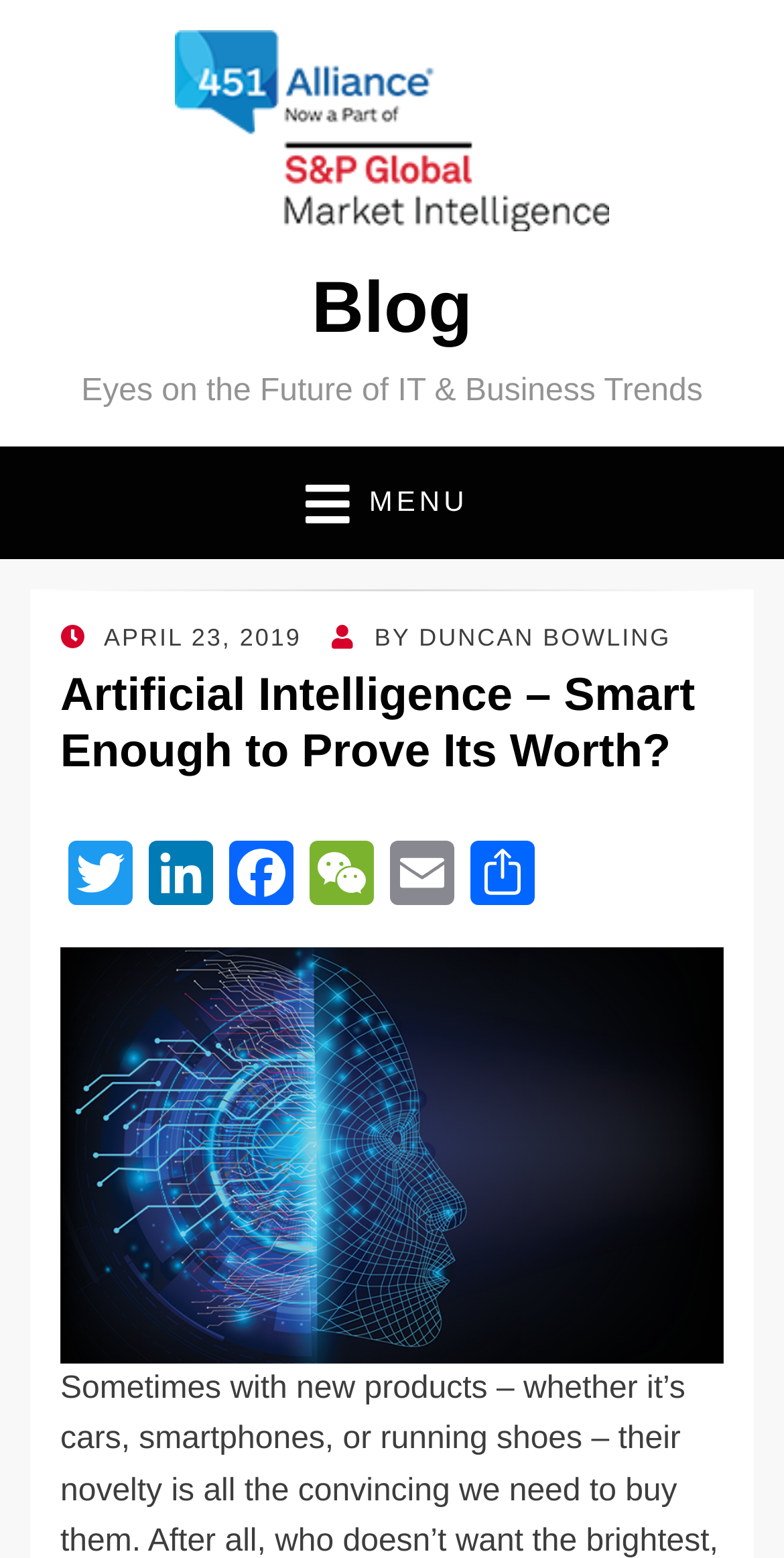Locate the bounding box coordinates of the item that should be clicked to fulfill the instruction: "go to 451 Alliance homepage".

[0.223, 0.073, 0.777, 0.095]